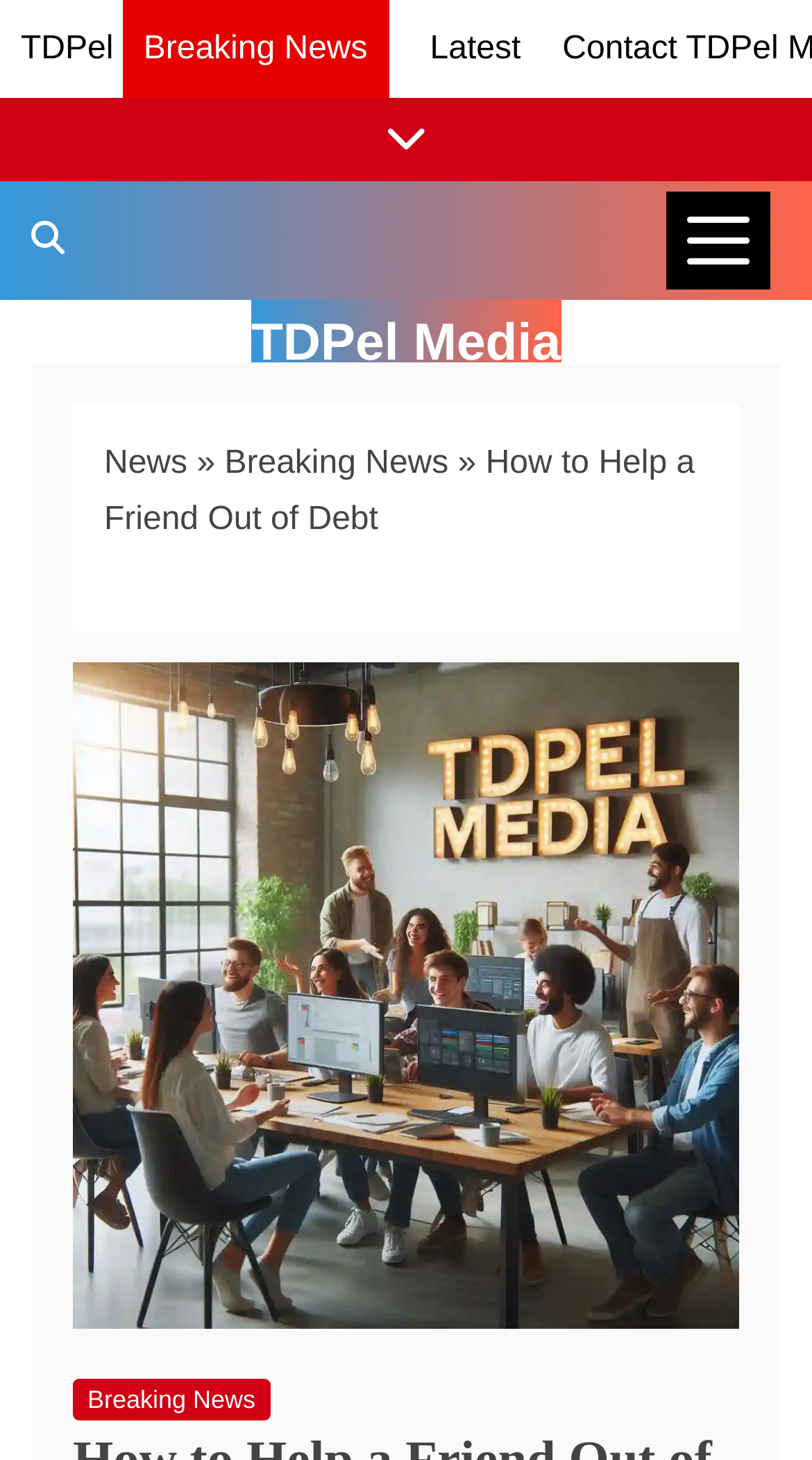Select the bounding box coordinates of the element I need to click to carry out the following instruction: "read Breaking News".

[0.276, 0.306, 0.552, 0.33]